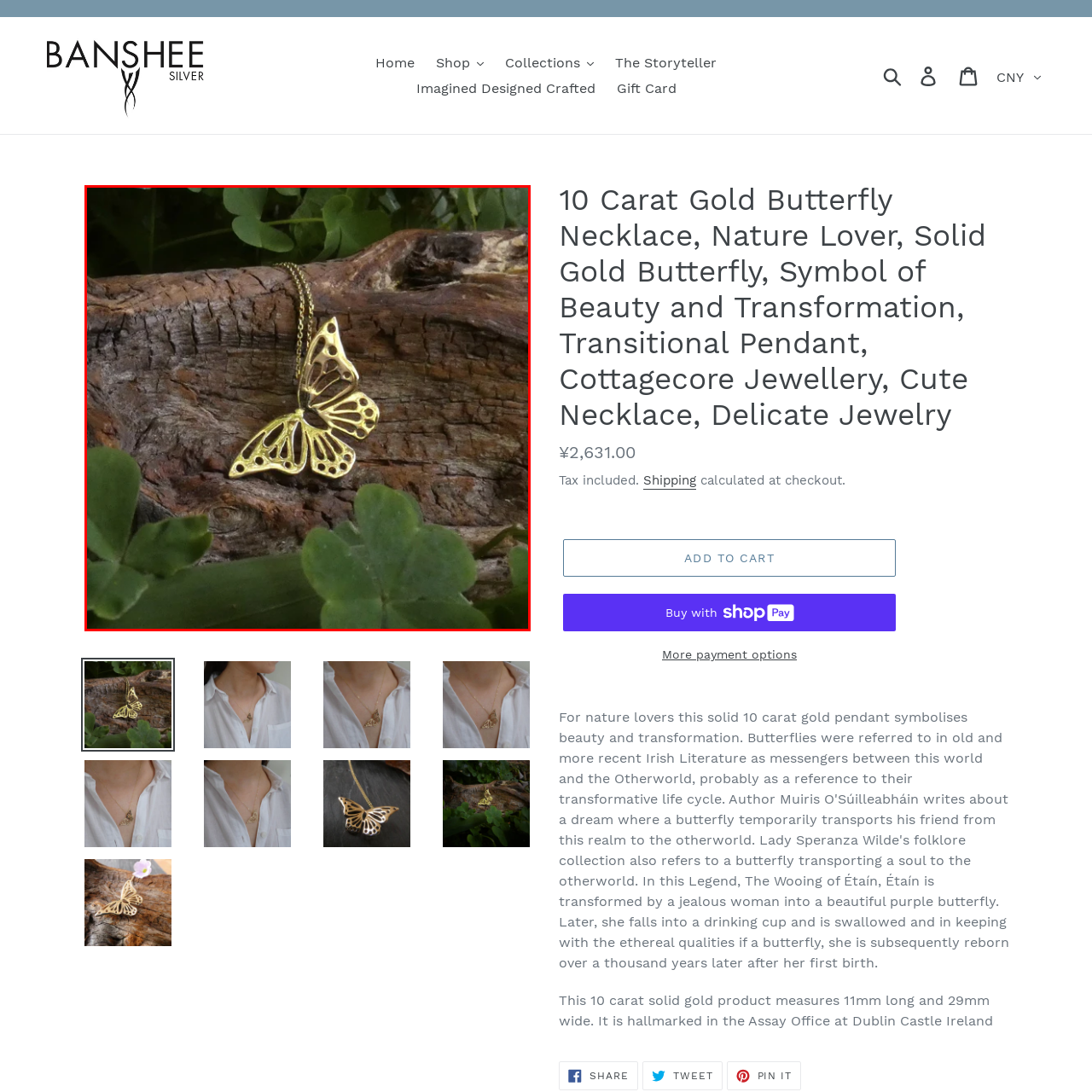What is the background of the pendant?
Please analyze the image within the red bounding box and offer a comprehensive answer to the question.

According to the caption, the pendant is resting against a rustic wooden background, which is adorned with lush greenery, creating a natural aesthetic.